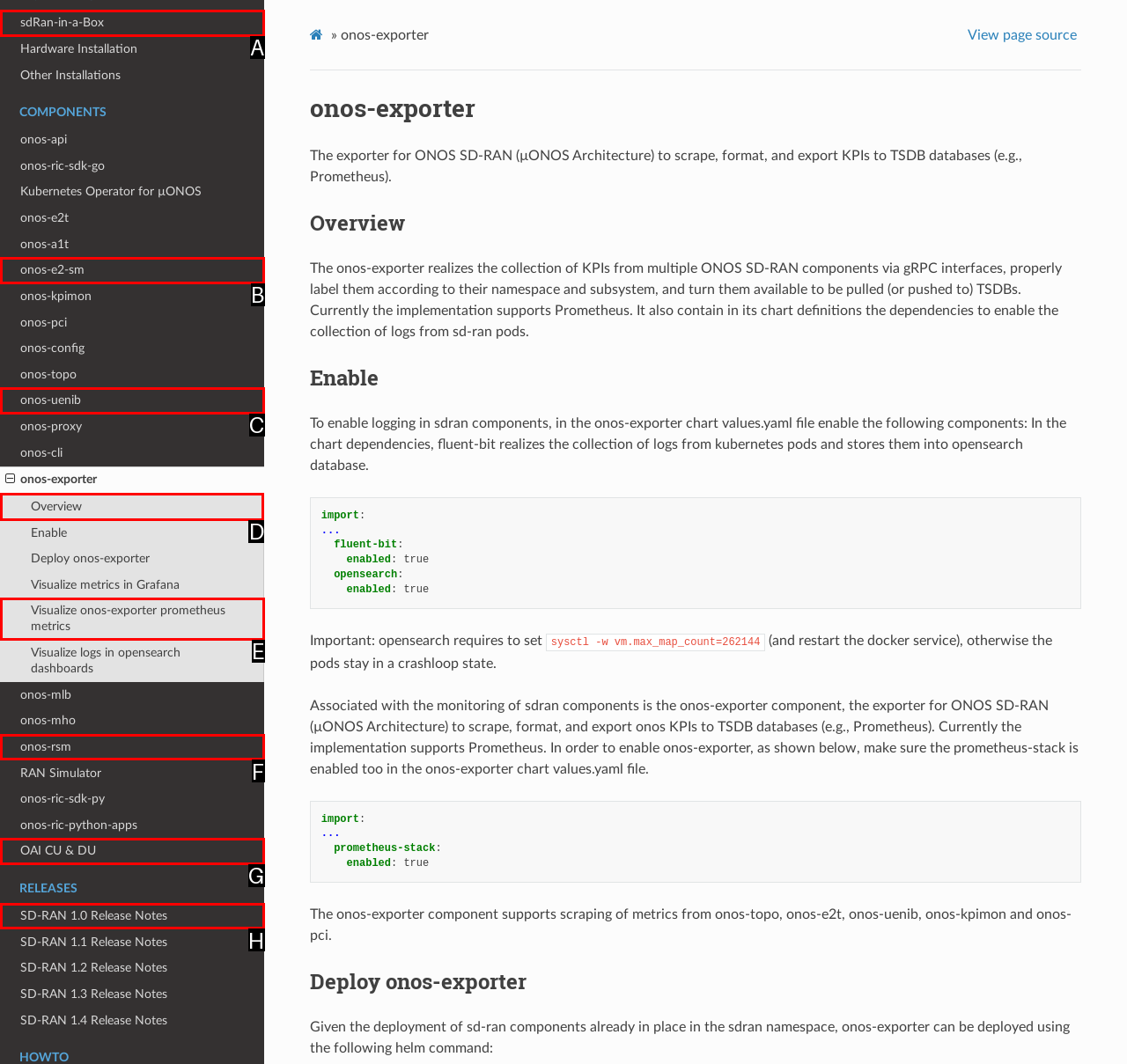Indicate which red-bounded element should be clicked to perform the task: Click on the 'Overview' link Answer with the letter of the correct option.

D